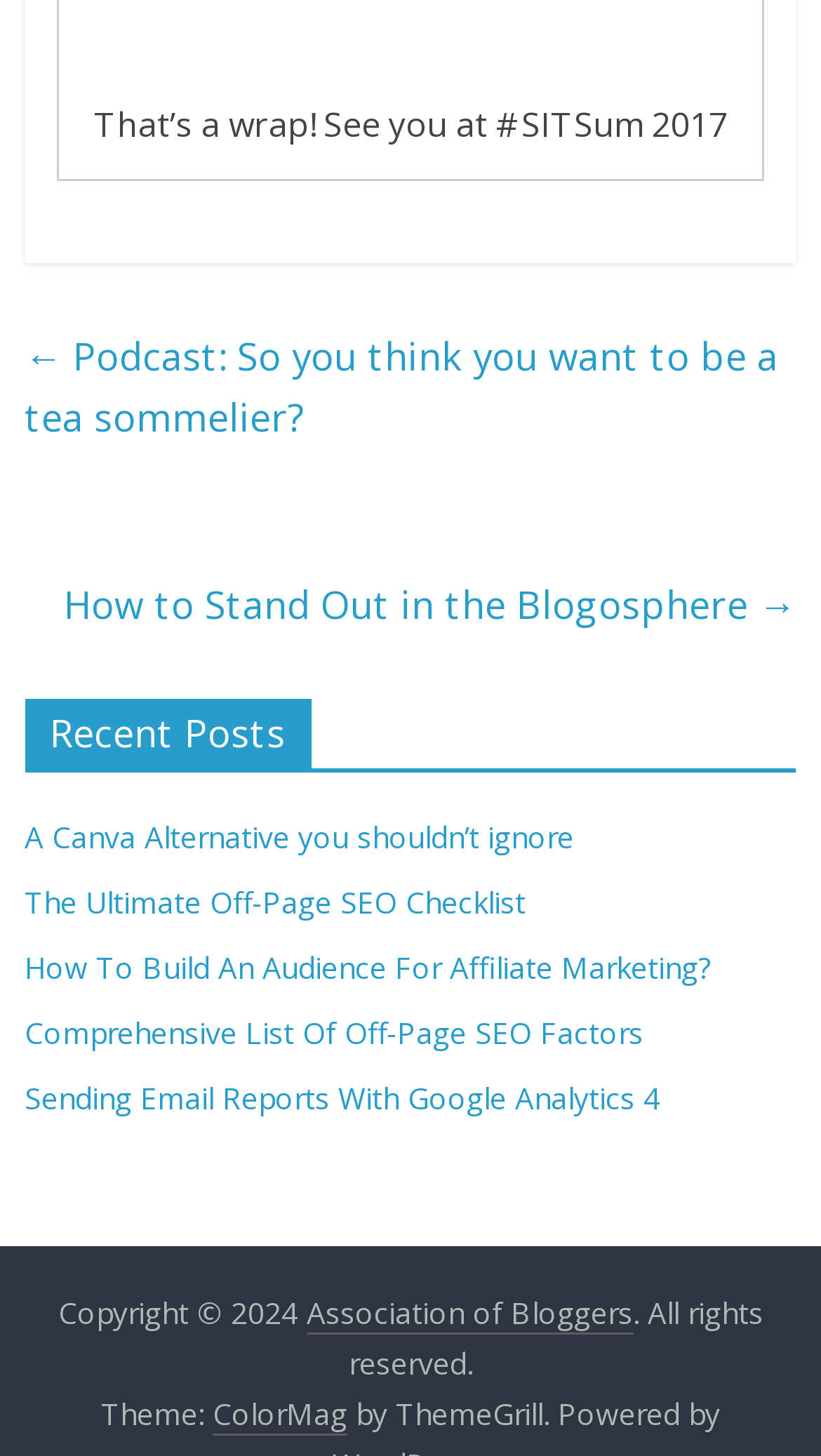Identify the bounding box coordinates of the area you need to click to perform the following instruction: "Read the recent post about Canva Alternative".

[0.03, 0.562, 0.699, 0.589]